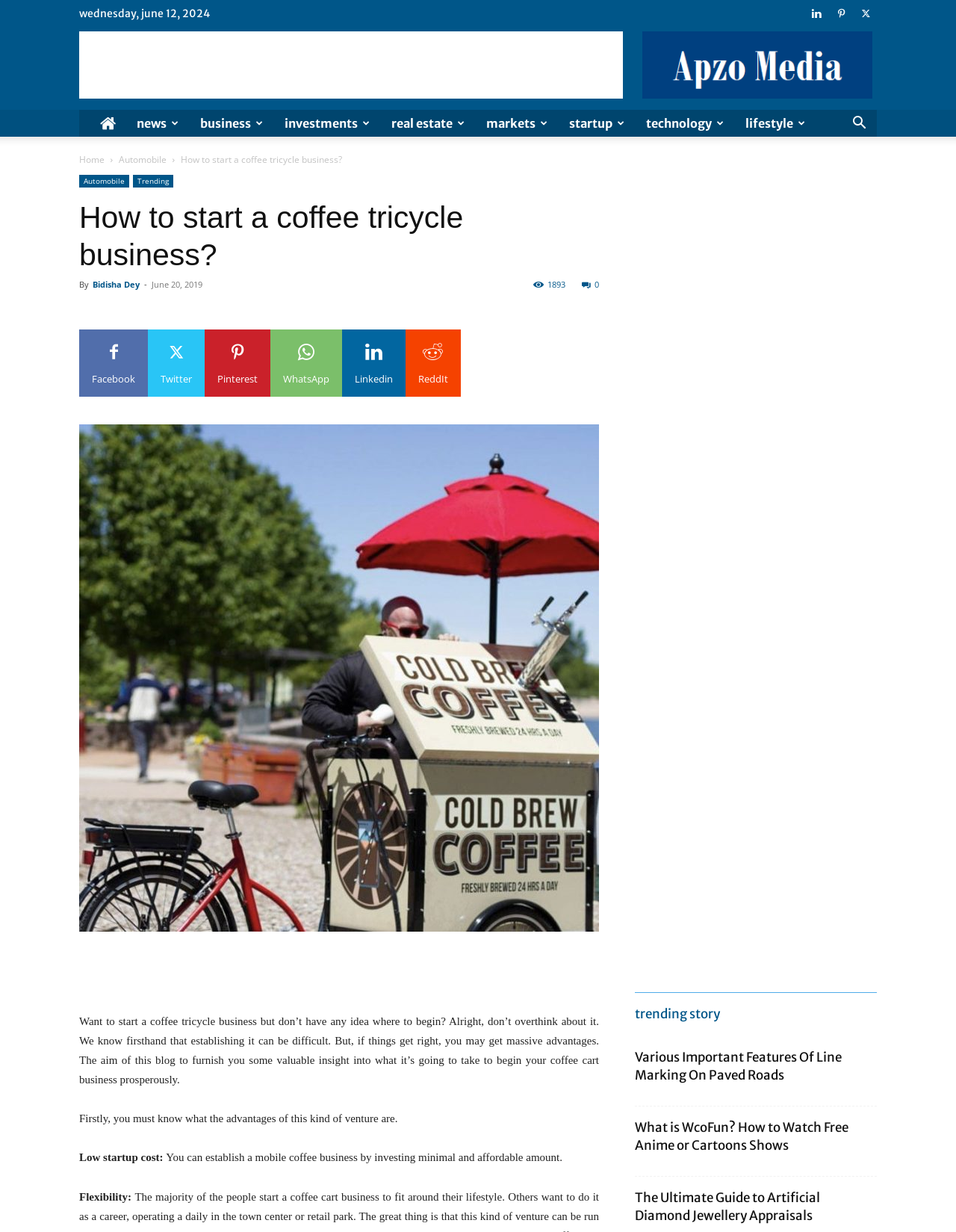Please answer the following query using a single word or phrase: 
What is the author of the article?

Bidisha Dey